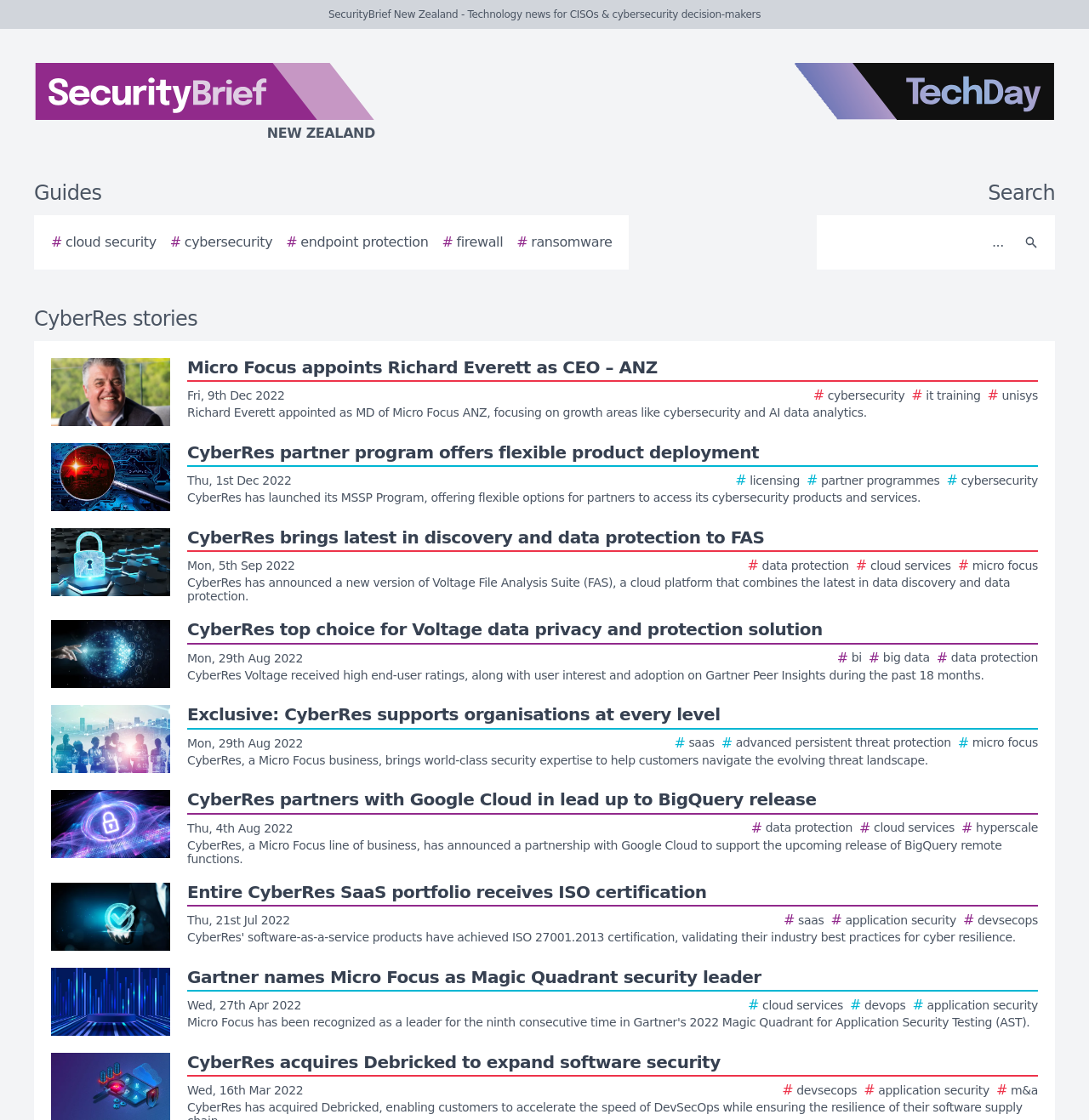How many links are under the 'Guides' section?
Answer the question with a thorough and detailed explanation.

I looked at the links under the 'Guides' section and found 5 links with topics such as 'cloud security', 'cybersecurity', 'endpoint protection', 'firewall', and 'ransomware'.